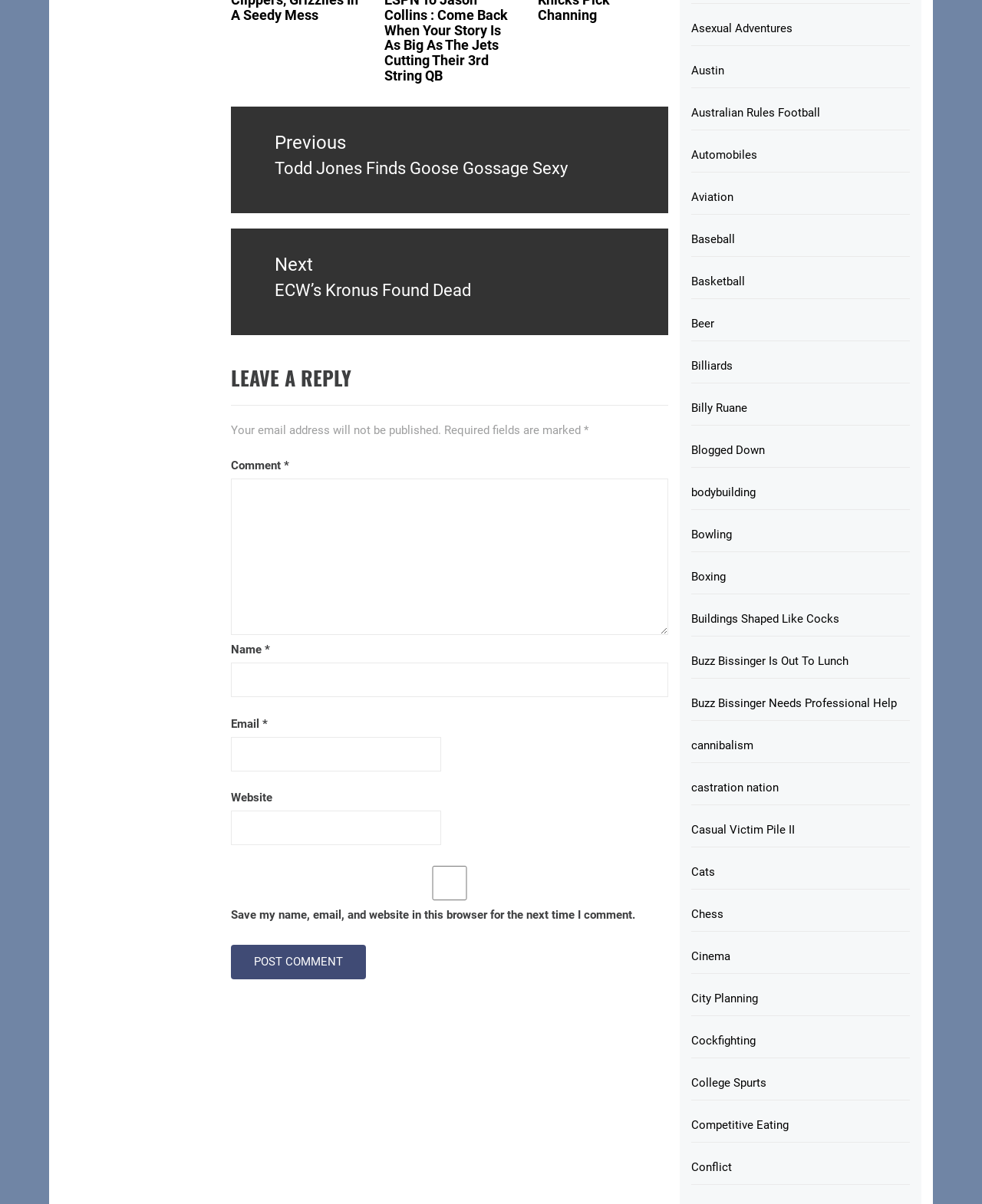Identify the bounding box coordinates of the clickable section necessary to follow the following instruction: "Go to Home". The coordinates should be presented as four float numbers from 0 to 1, i.e., [left, top, right, bottom].

None